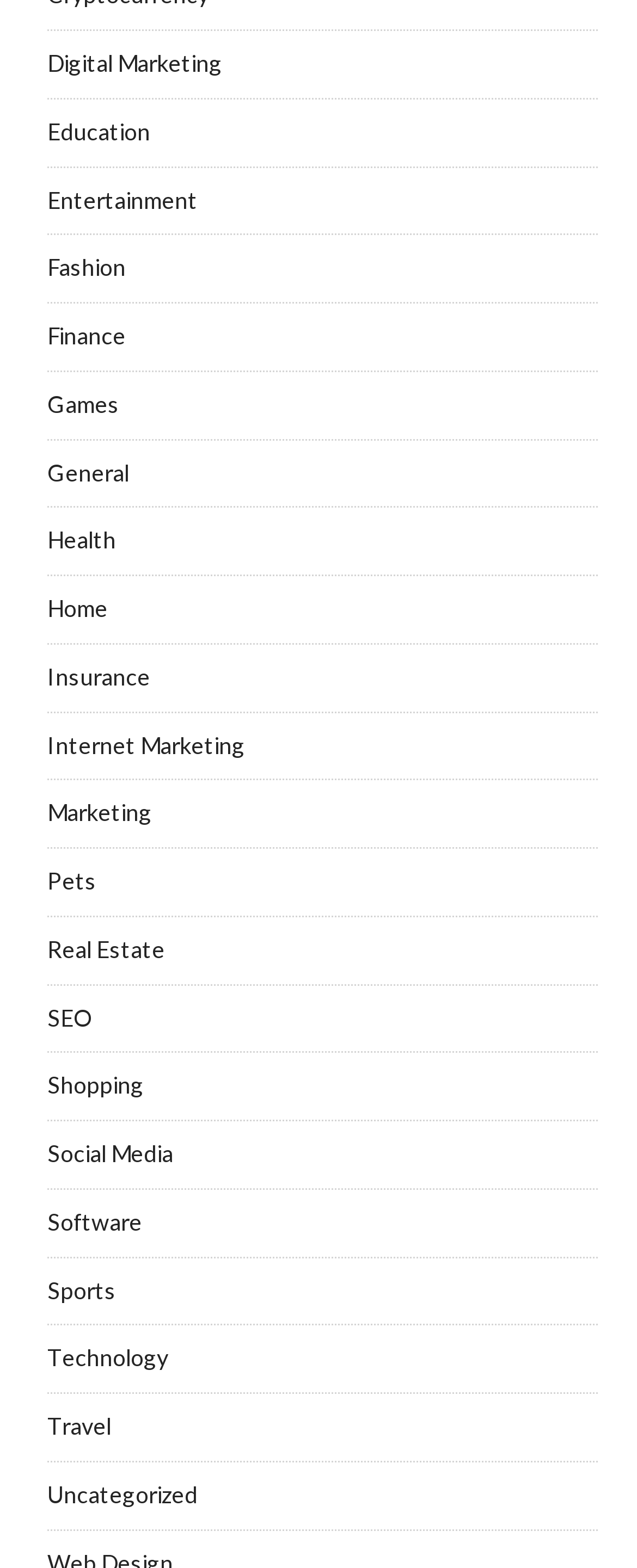Please determine the bounding box coordinates of the element's region to click in order to carry out the following instruction: "Click on Digital Marketing". The coordinates should be four float numbers between 0 and 1, i.e., [left, top, right, bottom].

[0.074, 0.031, 0.349, 0.049]